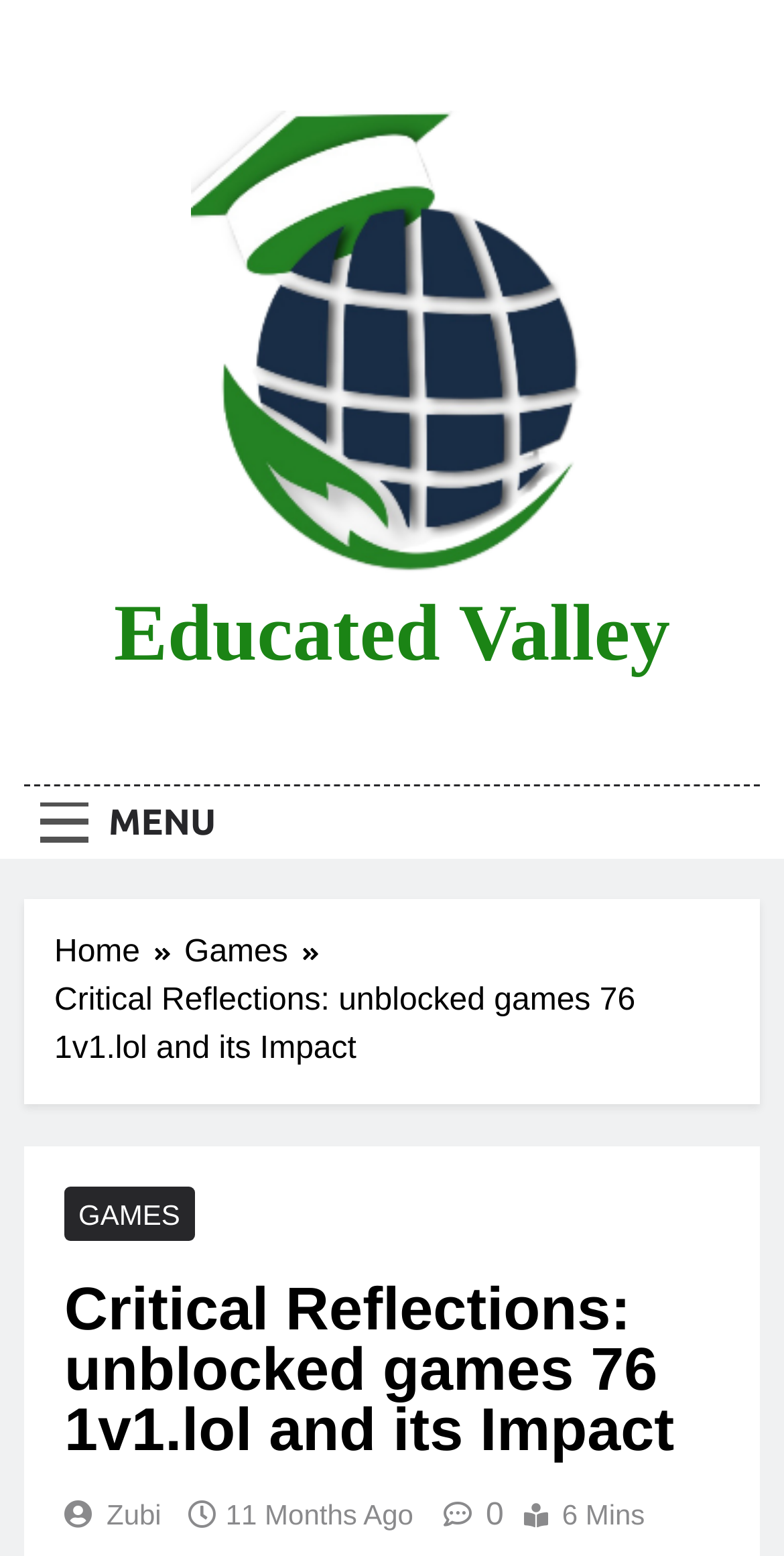Please indicate the bounding box coordinates for the clickable area to complete the following task: "visit Zubi". The coordinates should be specified as four float numbers between 0 and 1, i.e., [left, top, right, bottom].

[0.136, 0.962, 0.206, 0.983]